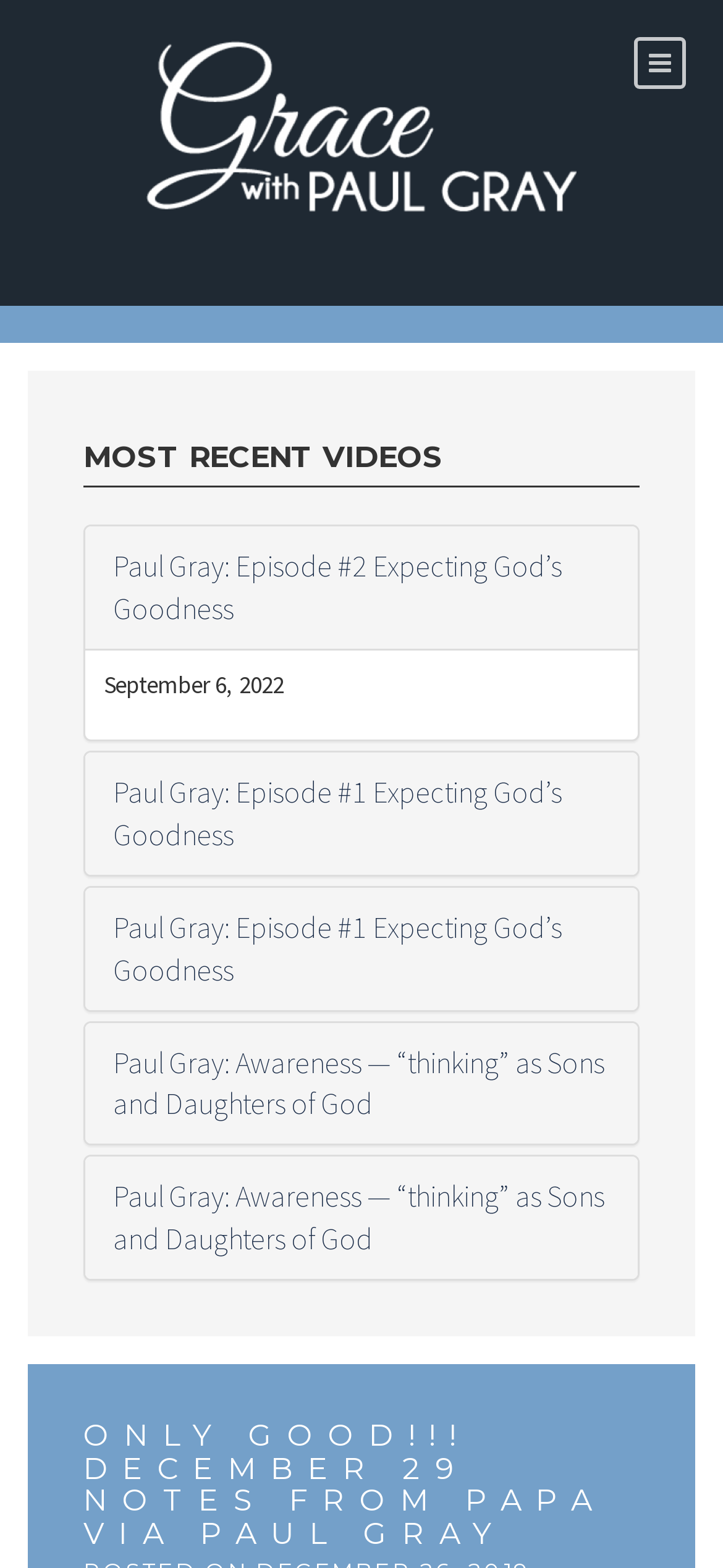Refer to the image and offer a detailed explanation in response to the question: What is the name of the image on the webpage?

I found the image element with the text 'Grace with Paul Gray', which is the name of the image.